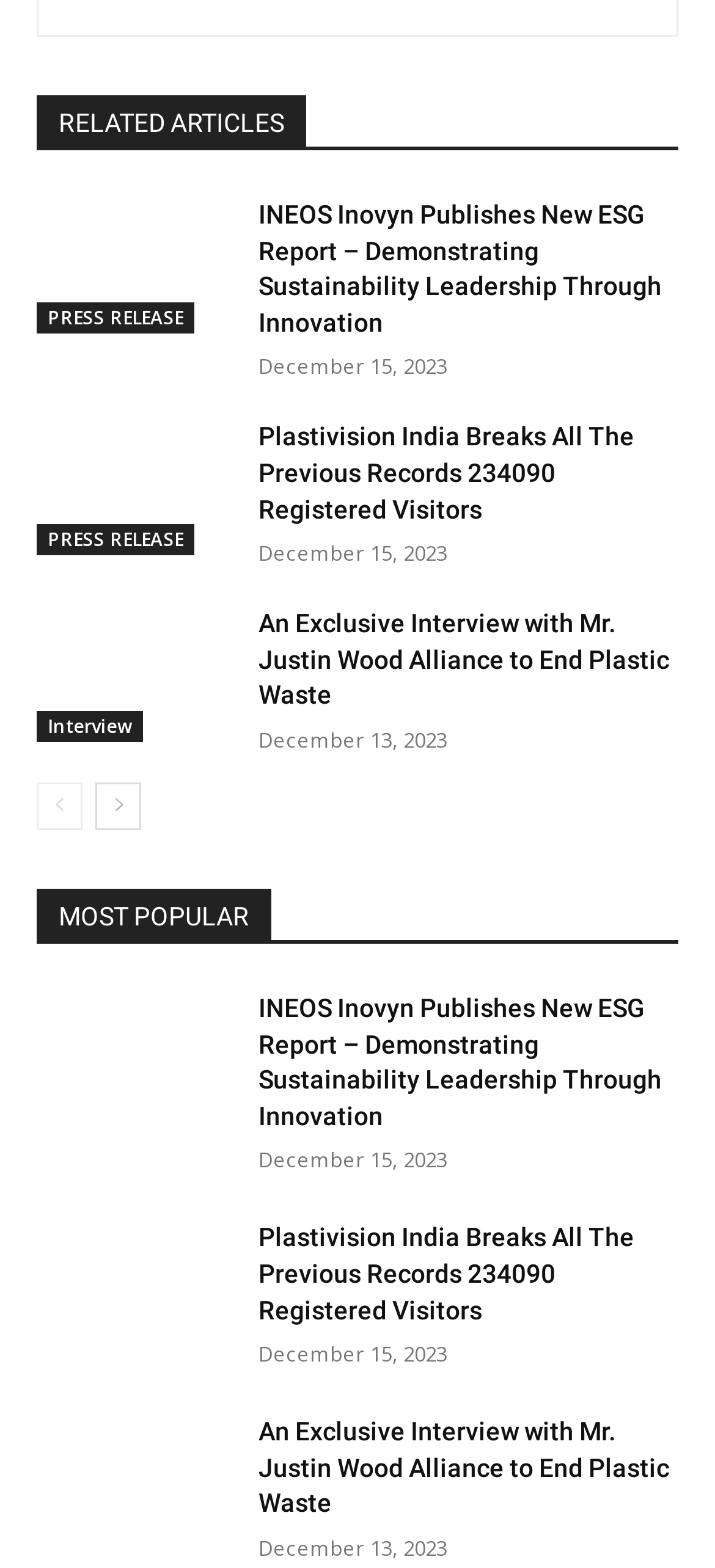Please locate the bounding box coordinates of the region I need to click to follow this instruction: "Click on the 'PRESS RELEASE' link".

[0.051, 0.192, 0.272, 0.212]